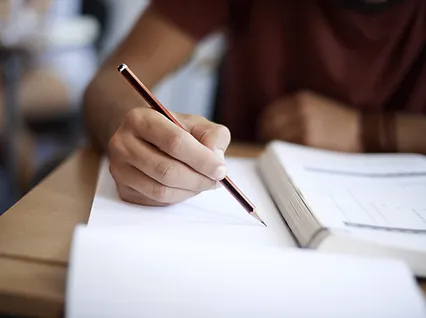What is partially visible to the right of the hand?
Give a detailed and exhaustive answer to the question.

A partially visible notebook lies to the right of the hand, hinting at the academic or creative context of the writing activity, which suggests that the person is engaged in note-taking or drafting ideas.